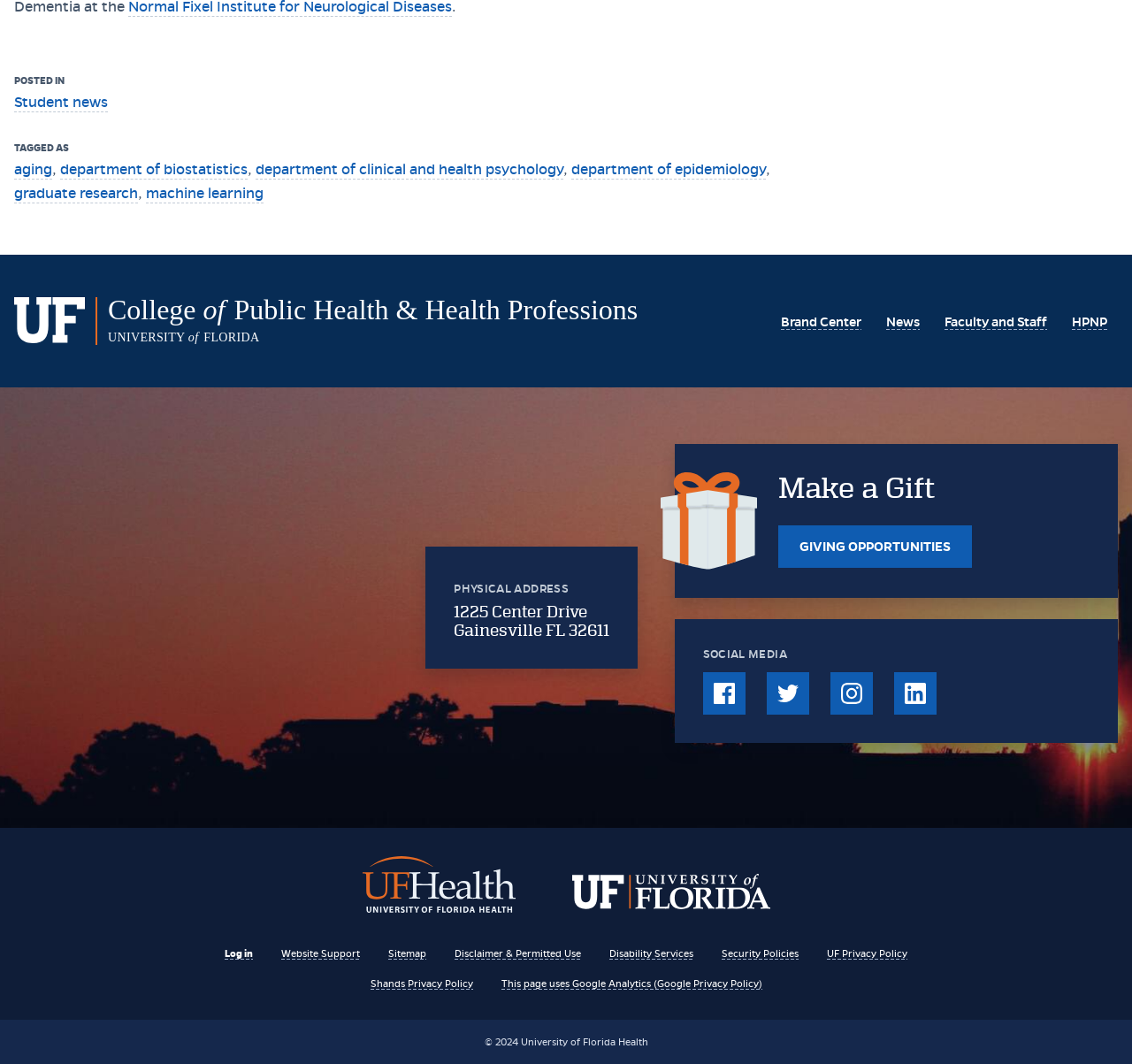Please identify the bounding box coordinates of where to click in order to follow the instruction: "View the 'Utility Links'".

[0.68, 0.291, 0.988, 0.313]